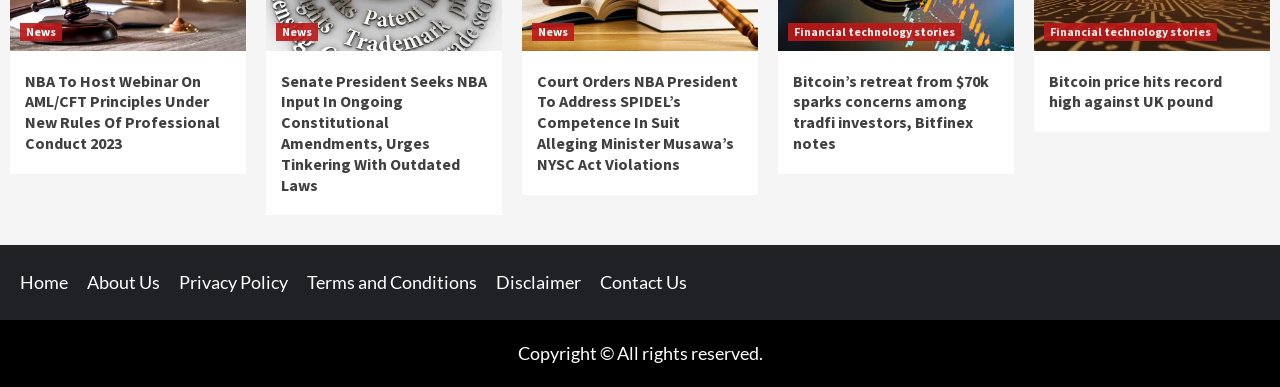How many navigation links are at the bottom of the page?
Provide an in-depth and detailed explanation in response to the question.

I counted the number of links at the bottom of the page, and there are 6 of them, including 'Home', 'About Us', 'Privacy Policy', 'Terms and Conditions', 'Disclaimer', and 'Contact Us'.